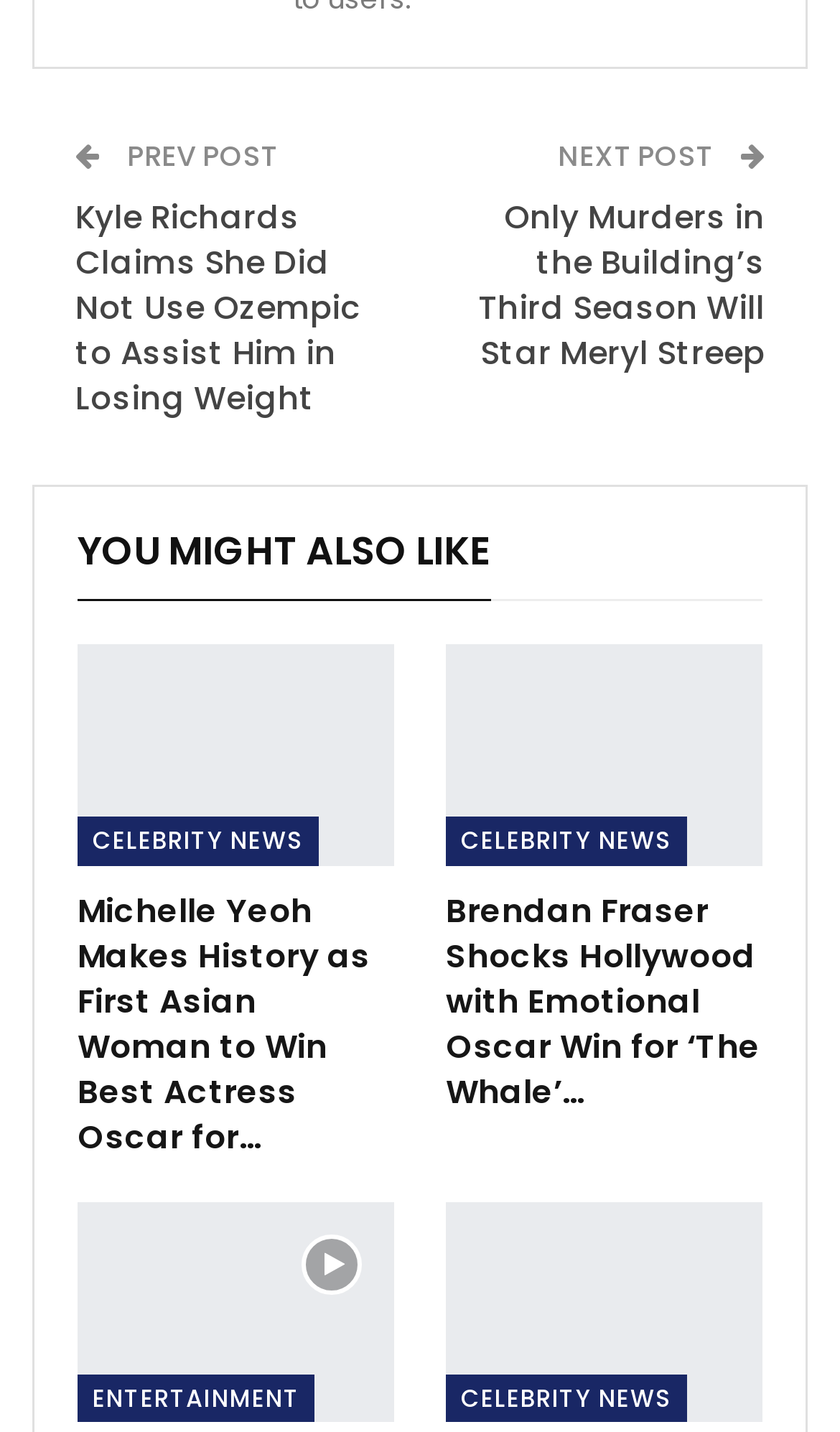Please specify the coordinates of the bounding box for the element that should be clicked to carry out this instruction: "Go to the next post". The coordinates must be four float numbers between 0 and 1, formatted as [left, top, right, bottom].

[0.664, 0.094, 0.856, 0.123]